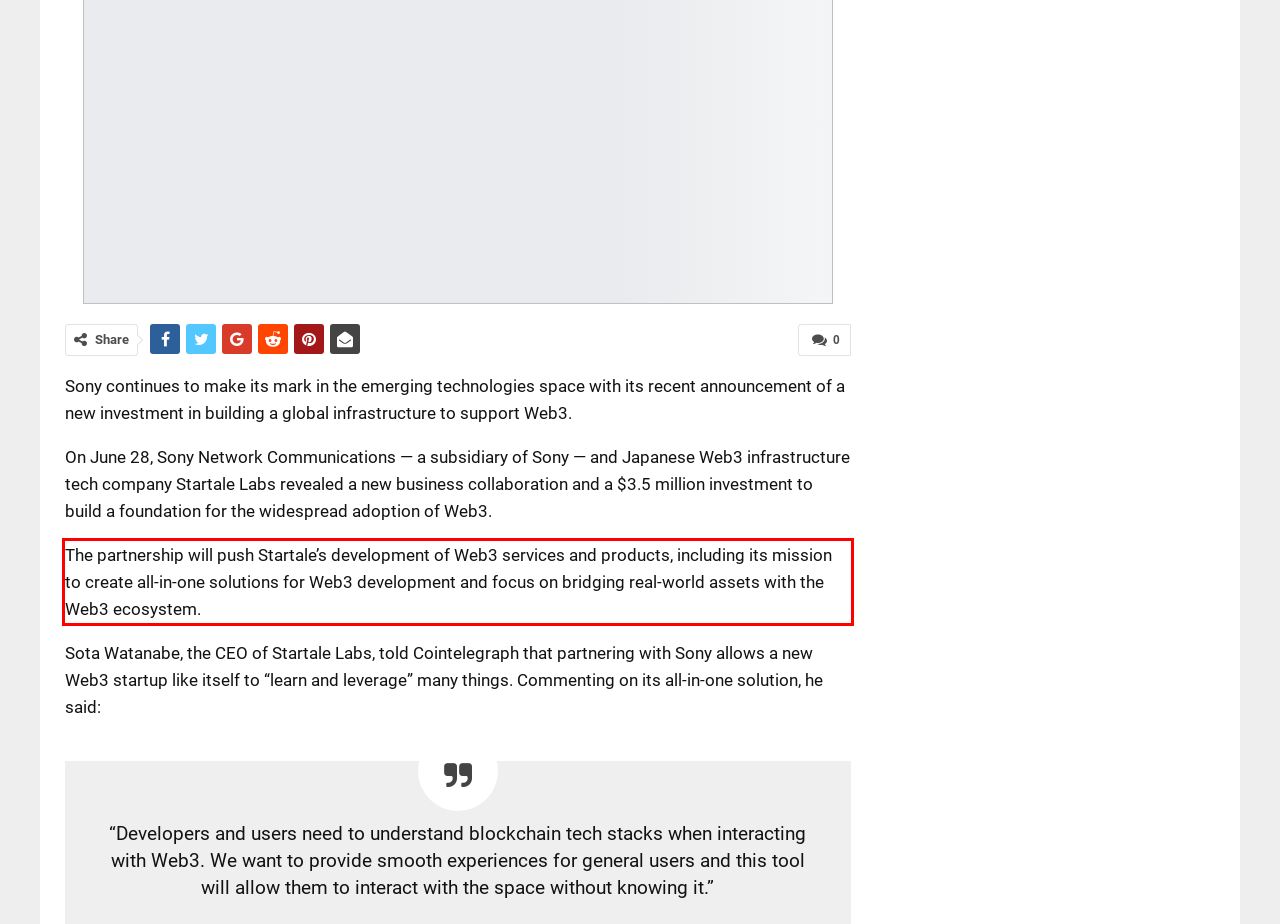Given a webpage screenshot with a red bounding box, perform OCR to read and deliver the text enclosed by the red bounding box.

The partnership will push Startale’s development of Web3 services and products, including its mission to create all-in-one solutions for Web3 development and focus on bridging real-world assets with the Web3 ecosystem.